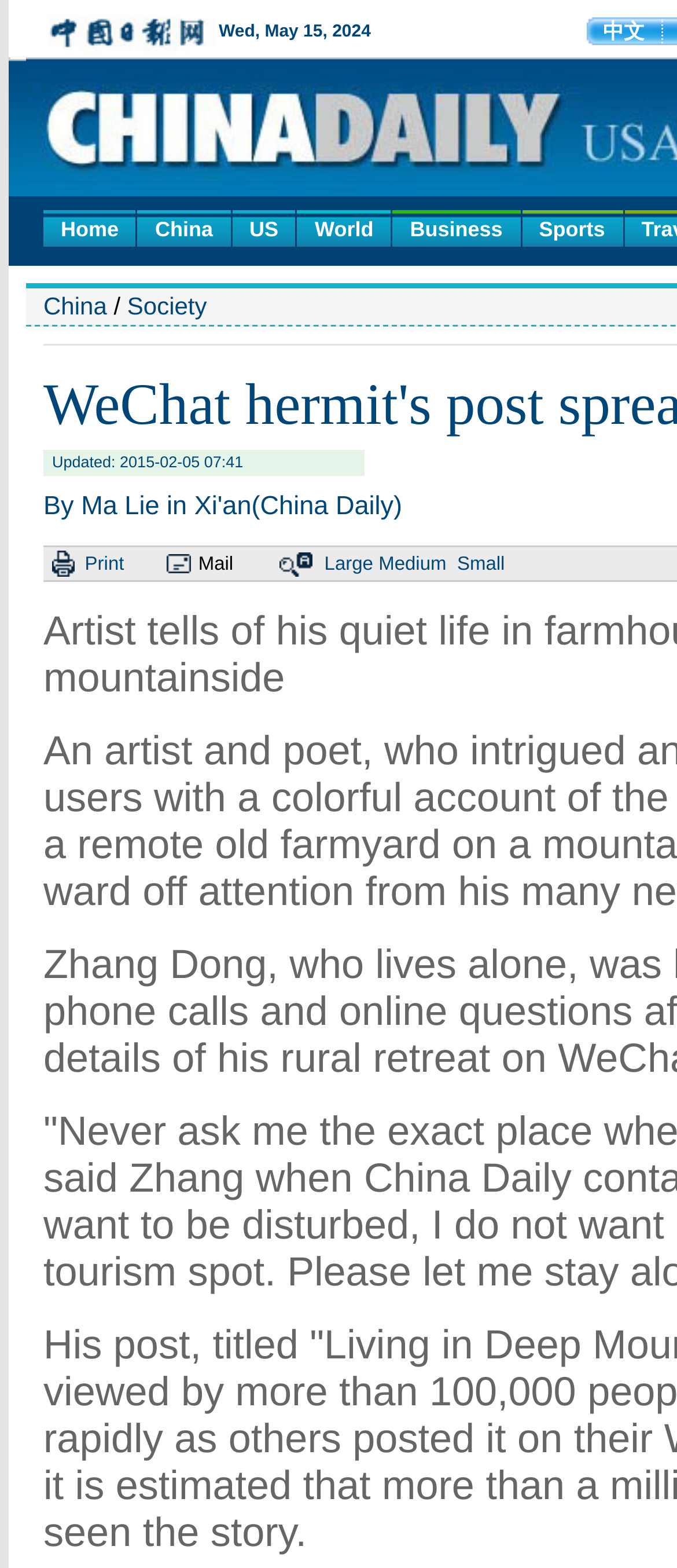Provide the bounding box coordinates for the UI element that is described by this text: "China". The coordinates should be in the form of four float numbers between 0 and 1: [left, top, right, bottom].

[0.064, 0.186, 0.158, 0.204]